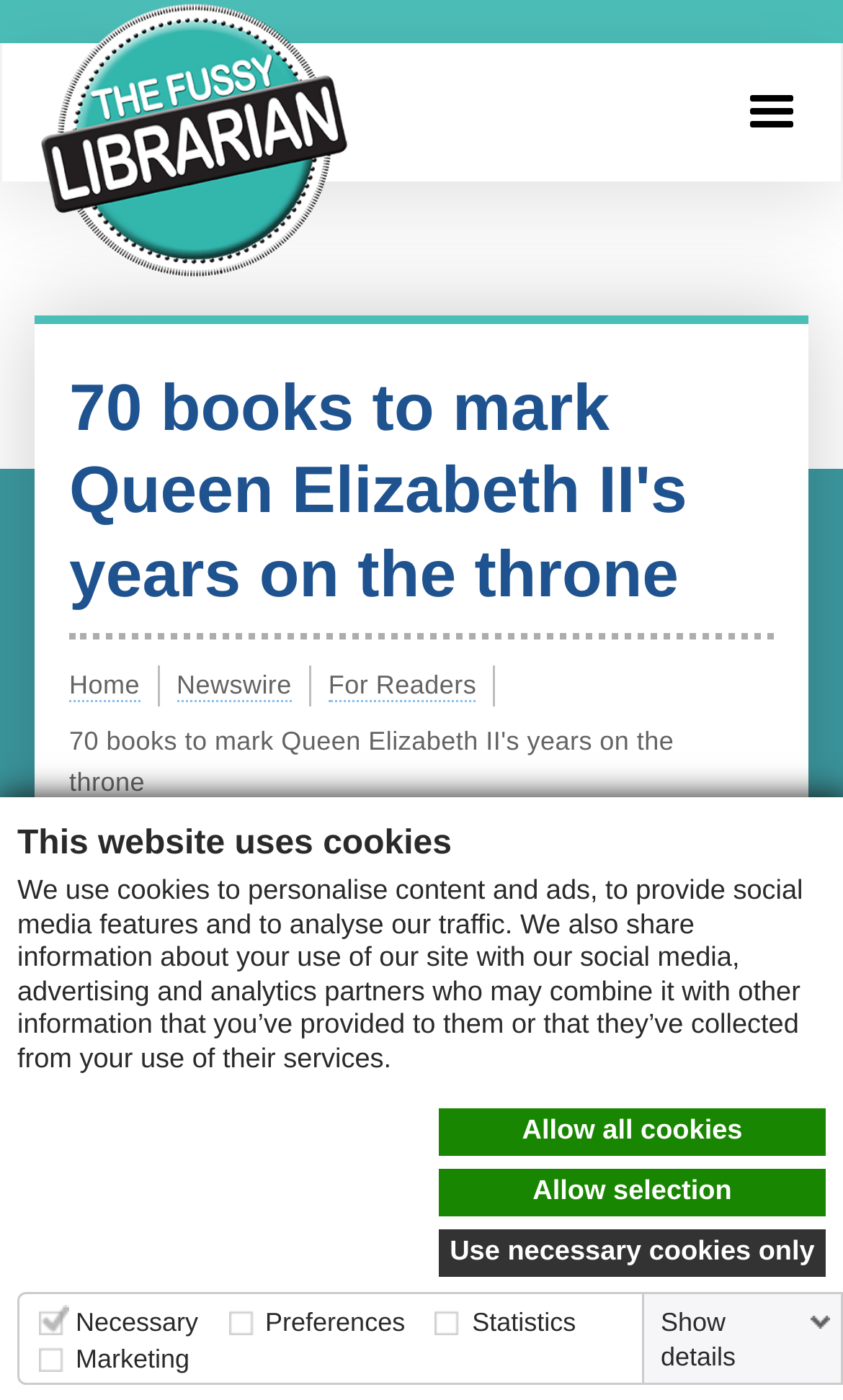Observe the image and answer the following question in detail: Who is the author of the post?

I found the author's name by looking at the text below the main heading, which says 'Posted on April 19, 2022 at 2:00 PM by Sadye Scott-Hainchek'.